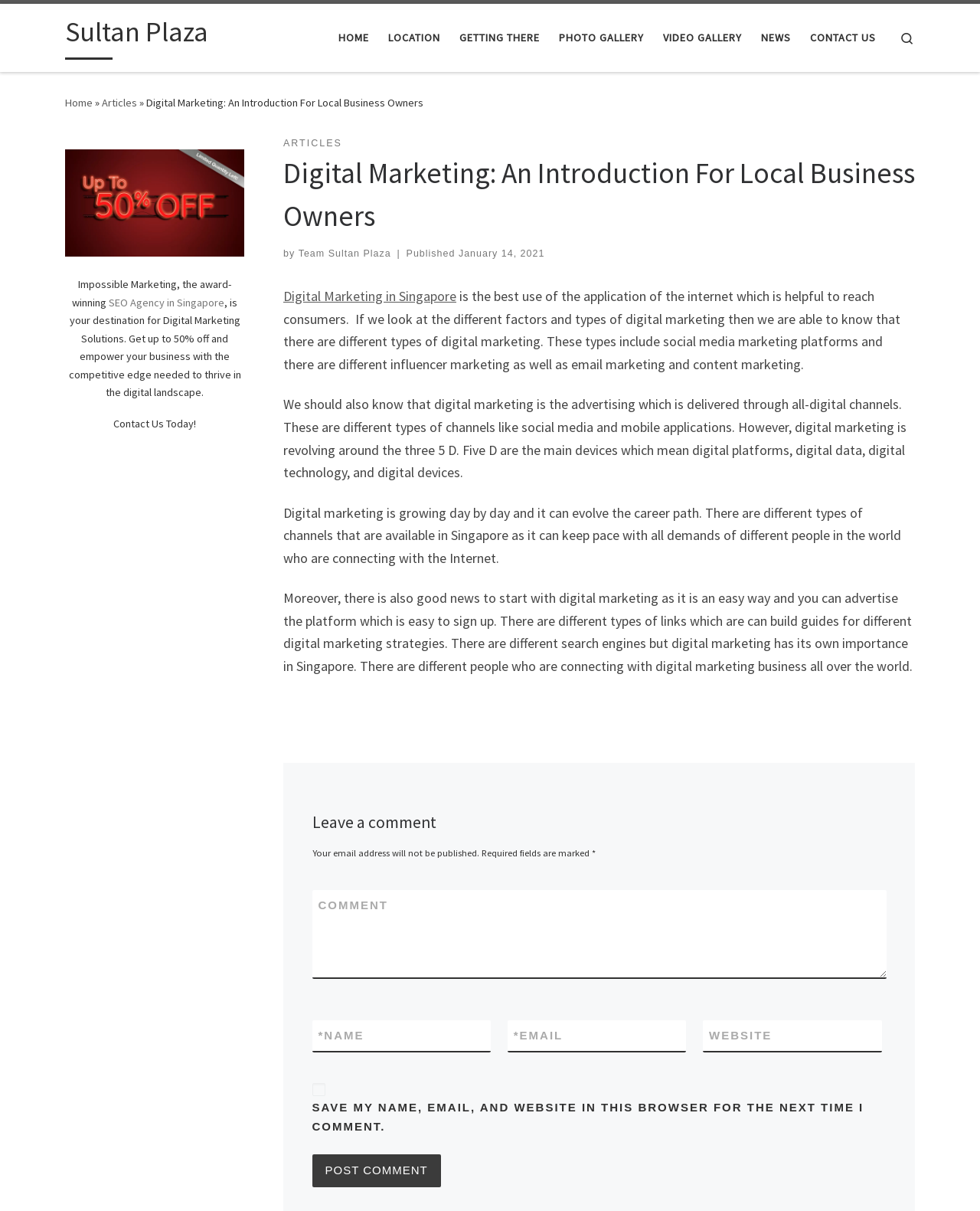Determine the bounding box coordinates of the region to click in order to accomplish the following instruction: "Search". Provide the coordinates as four float numbers between 0 and 1, specifically [left, top, right, bottom].

[0.905, 0.01, 0.945, 0.052]